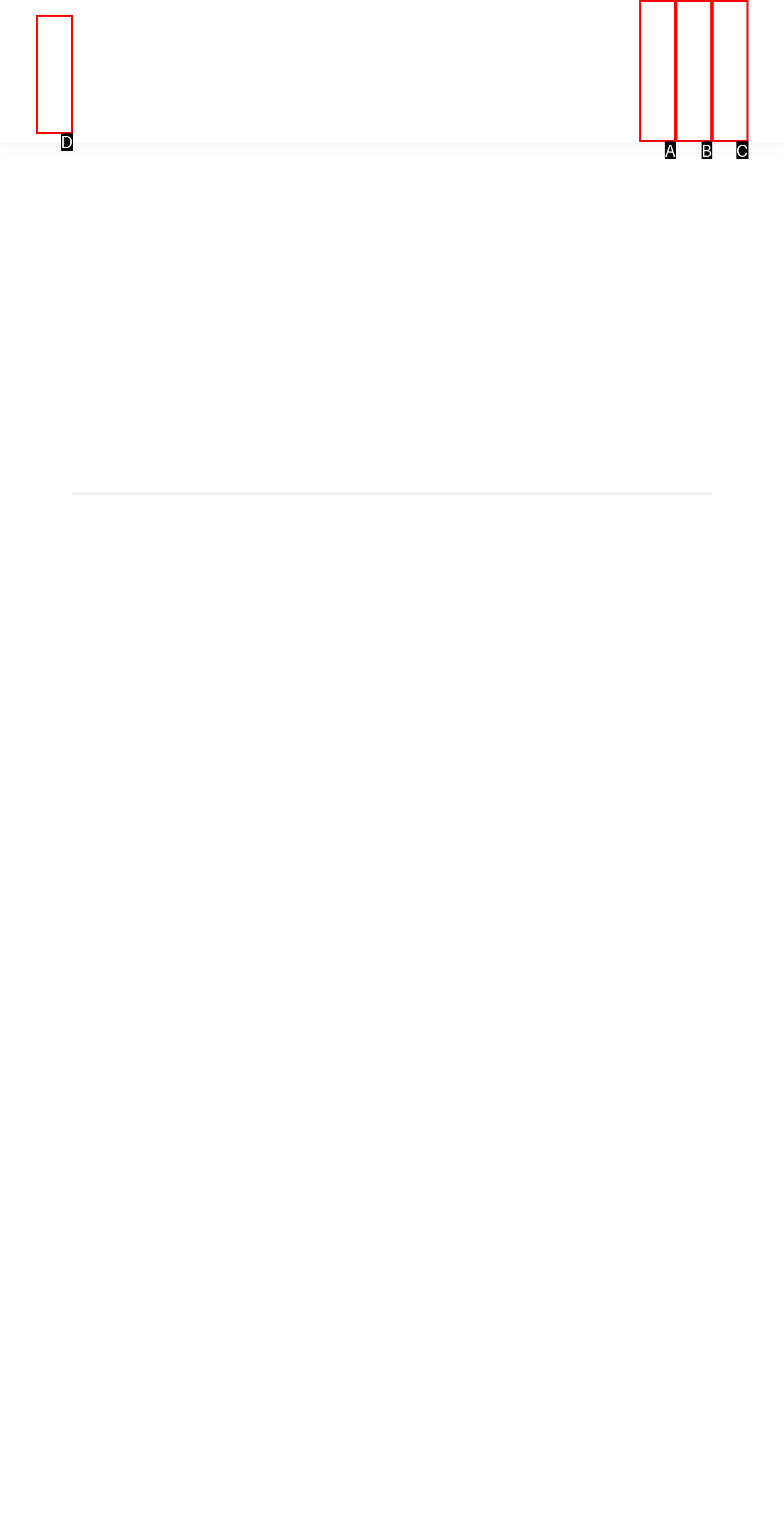Identify the HTML element that matches the description: Data Impostor. Provide the letter of the correct option from the choices.

D